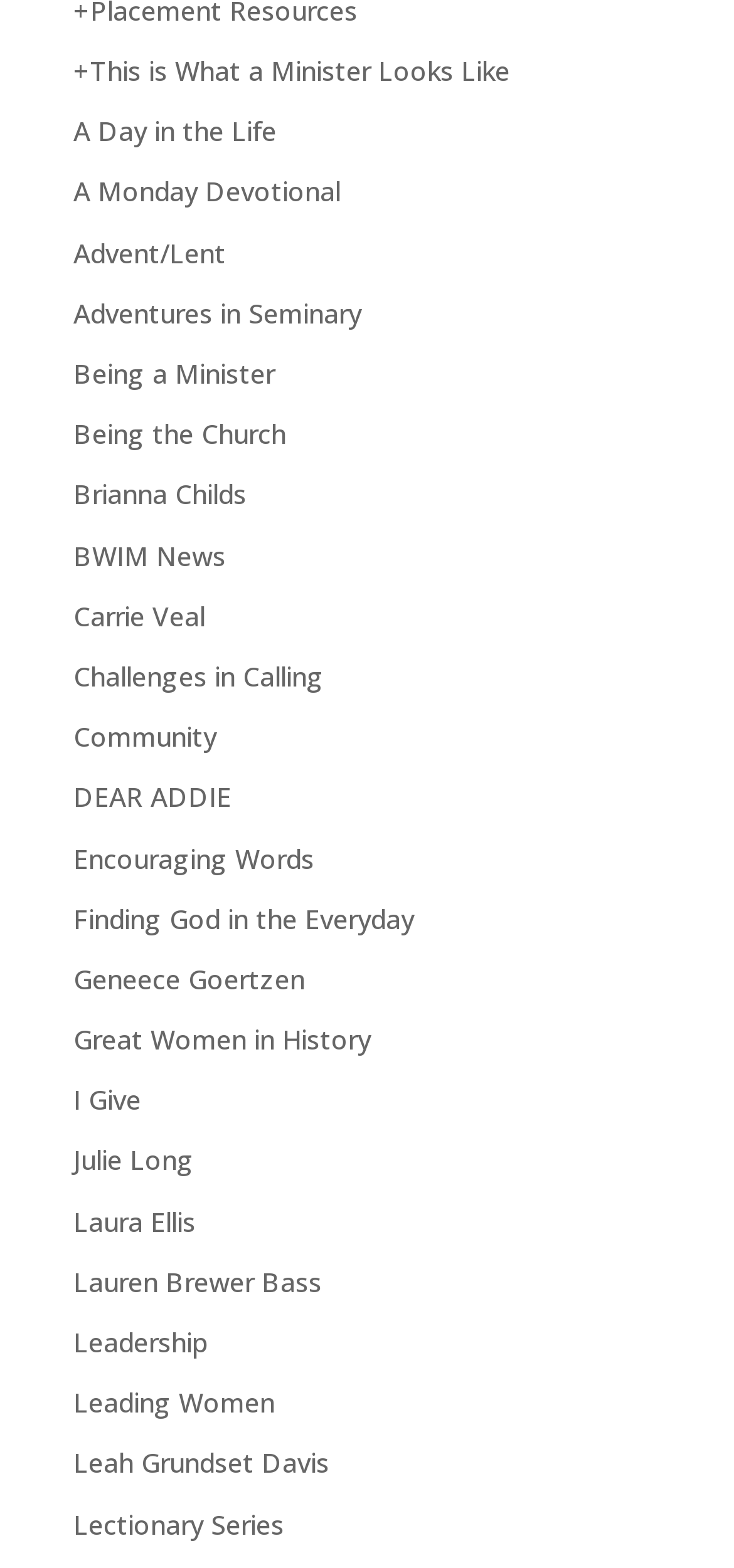Pinpoint the bounding box coordinates of the clickable area needed to execute the instruction: "check out leading women". The coordinates should be specified as four float numbers between 0 and 1, i.e., [left, top, right, bottom].

[0.1, 0.883, 0.374, 0.906]